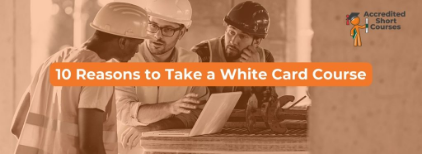Detail every significant feature and component of the image.

The image features a group of three construction workers engaged in a discussion while reviewing a document on a construction site. They are dressed in safety gear, including hard hats and high-visibility vests, emphasizing the importance of workplace safety. The title "10 Reasons to Take a White Card Course" prominently displayed in bold orange lettering highlights the focus on training and safety in the construction industry. This image is associated with the topic of white card training, which is crucial for ensuring the safety and preparedness of workers on-site, aligning with industry standards and regulations. The accreditation logo in the corner suggests an official endorsement, reinforcing the significance of the course in achieving a safe working environment.